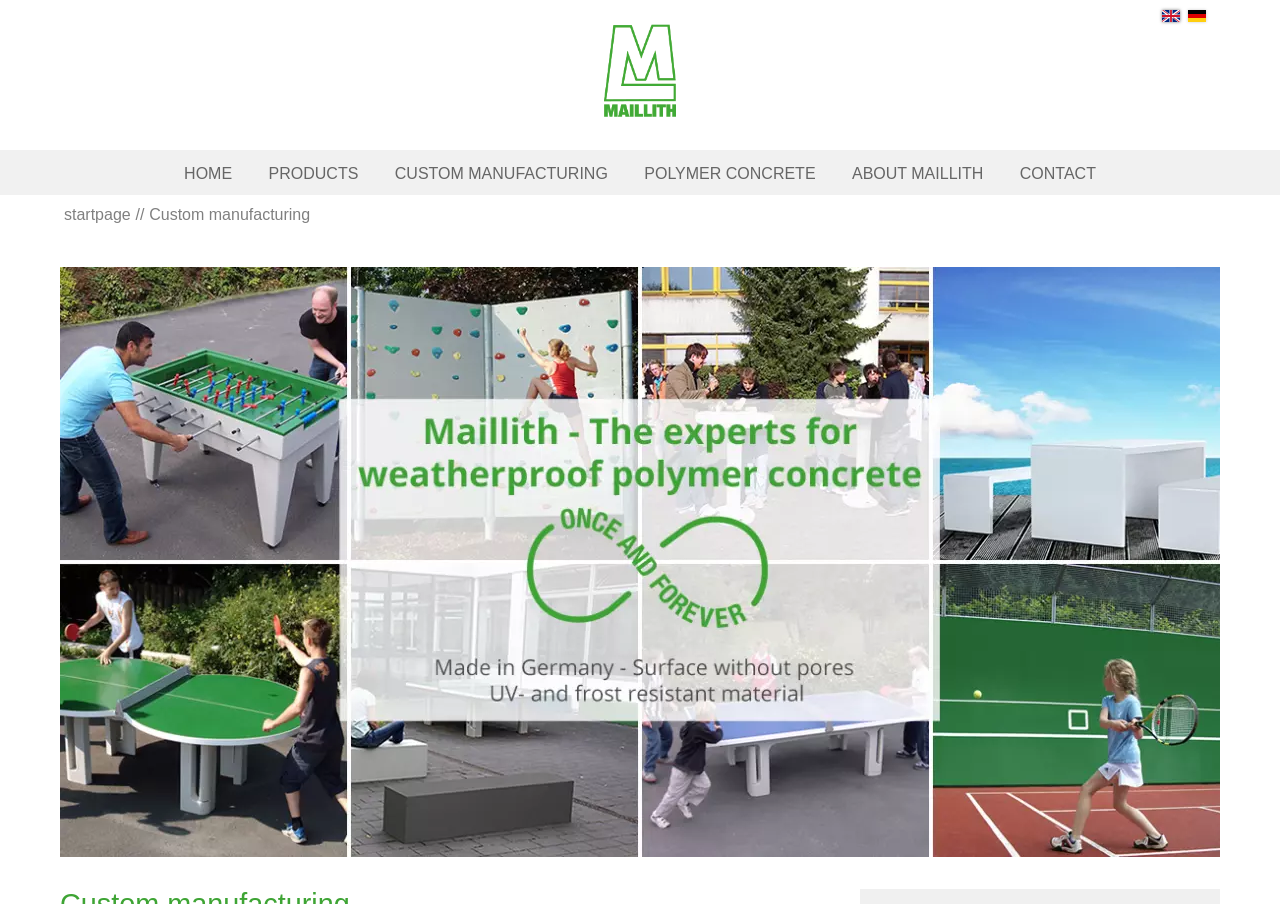Find the bounding box coordinates of the element to click in order to complete the given instruction: "Click the logo."

[0.472, 0.0, 0.528, 0.137]